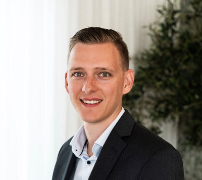What is the man's hair style?
Based on the image, answer the question with as much detail as possible.

The man has short, neatly styled hair, which indicates that his hair is well-groomed and tidy.